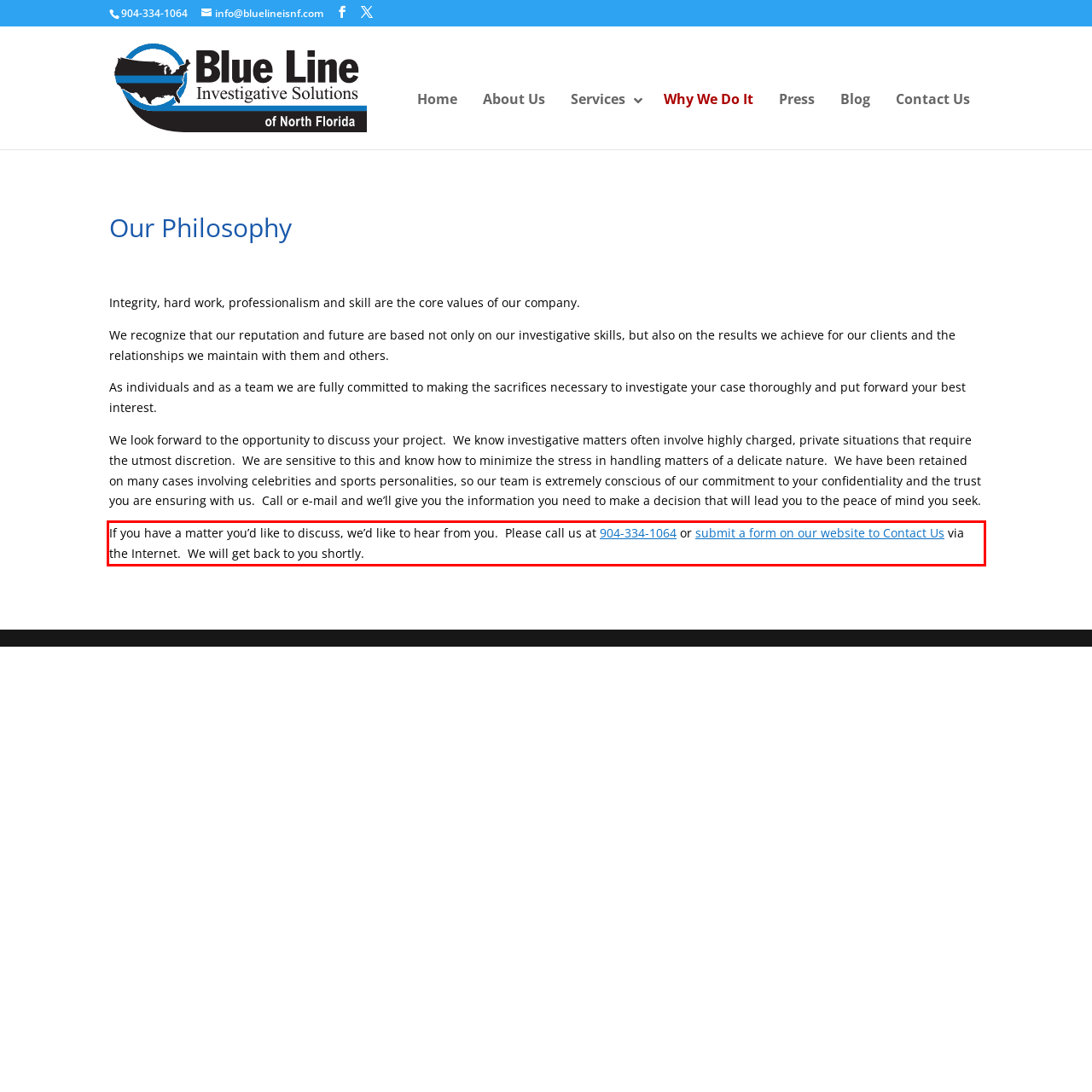Examine the webpage screenshot, find the red bounding box, and extract the text content within this marked area.

If you have a matter you’d like to discuss, we’d like to hear from you. Please call us at 904-334-1064 or submit a form on our website to Contact Us via the Internet. We will get back to you shortly.